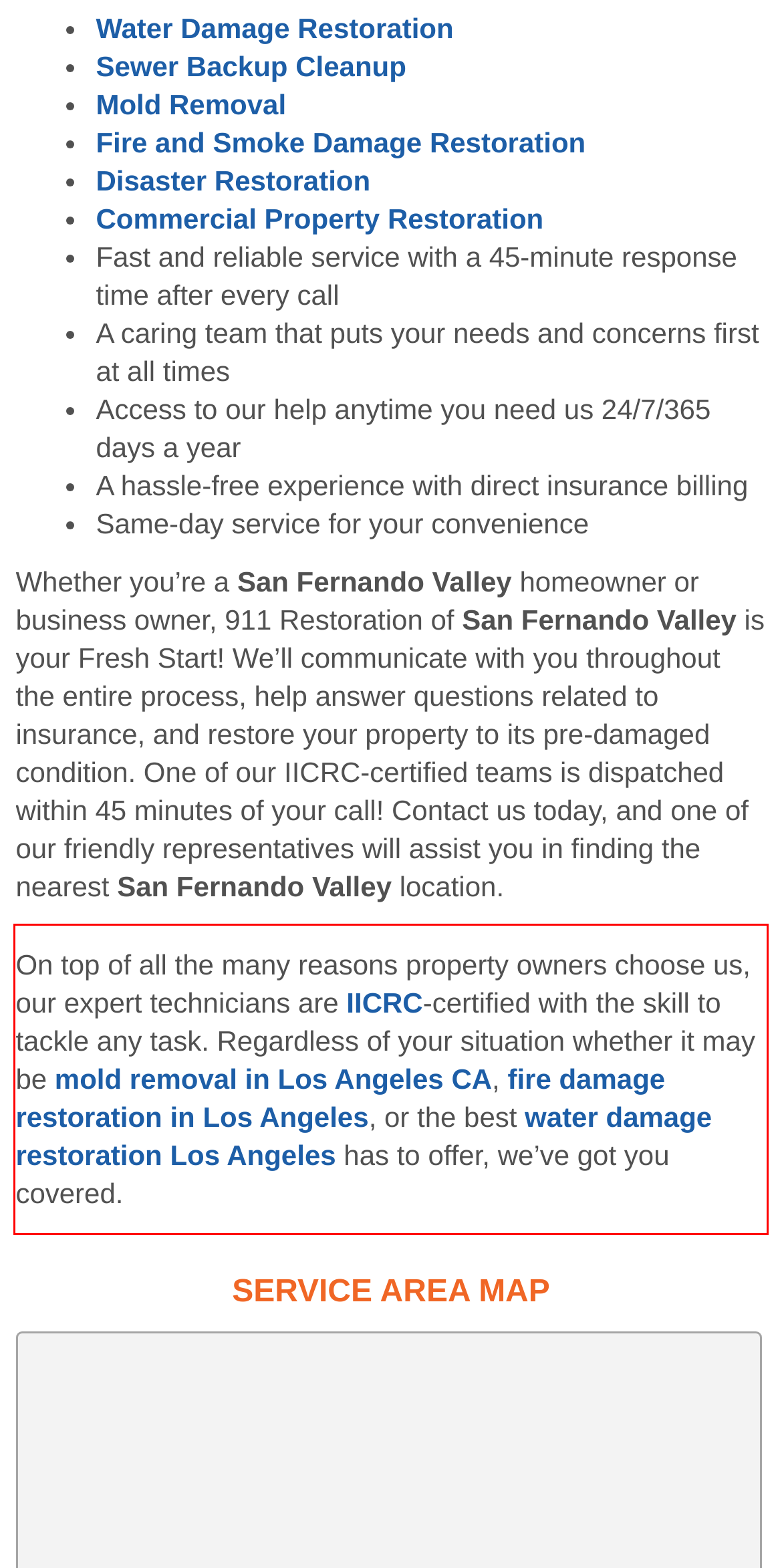Given a webpage screenshot, identify the text inside the red bounding box using OCR and extract it.

On top of all the many reasons property owners choose us, our expert technicians are IICRC-certified with the skill to tackle any task. Regardless of your situation whether it may be mold removal in Los Angeles CA, fire damage restoration in Los Angeles, or the best water damage restoration Los Angeles has to offer, we’ve got you covered.